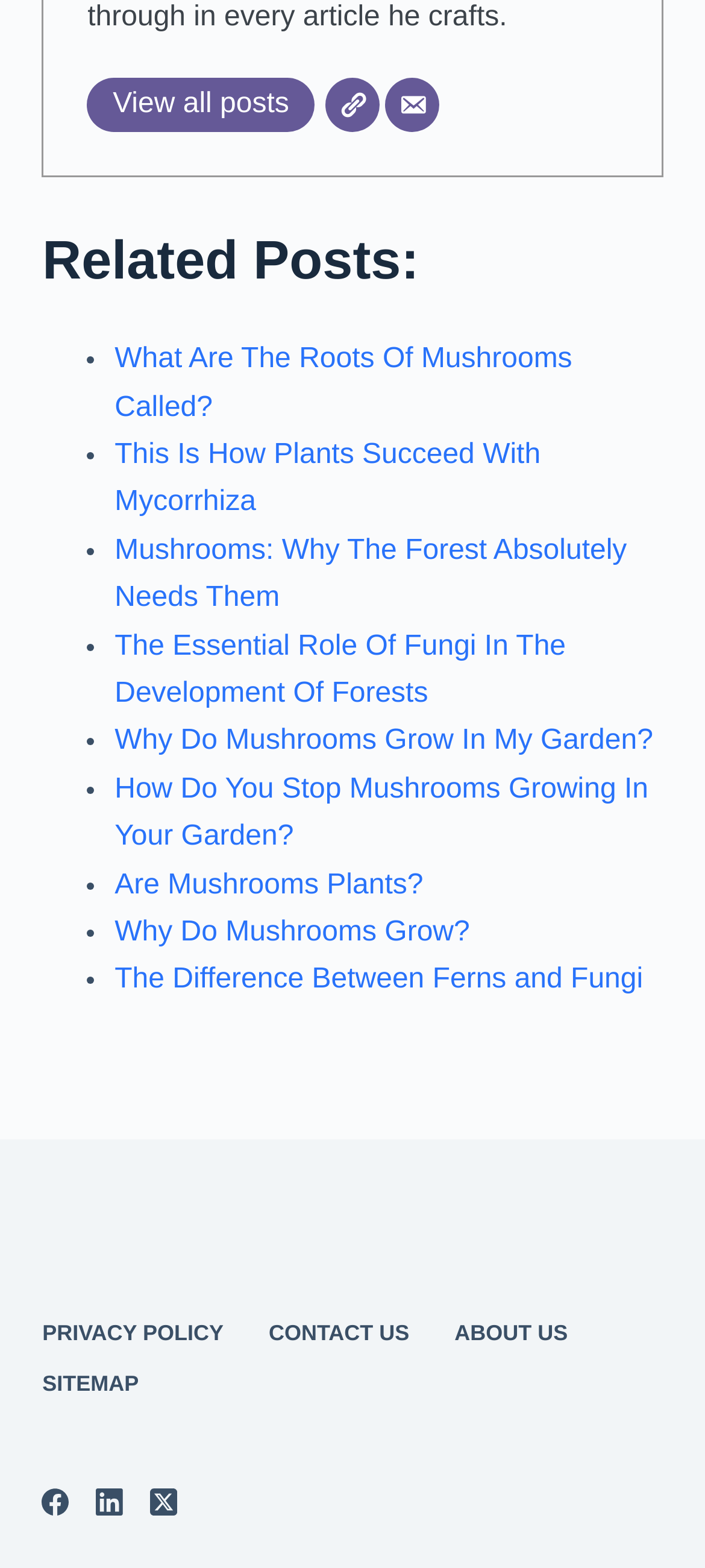Given the element description: "parent_node: James Jones aria-label="Email"", predict the bounding box coordinates of this UI element. The coordinates must be four float numbers between 0 and 1, given as [left, top, right, bottom].

[0.547, 0.05, 0.624, 0.084]